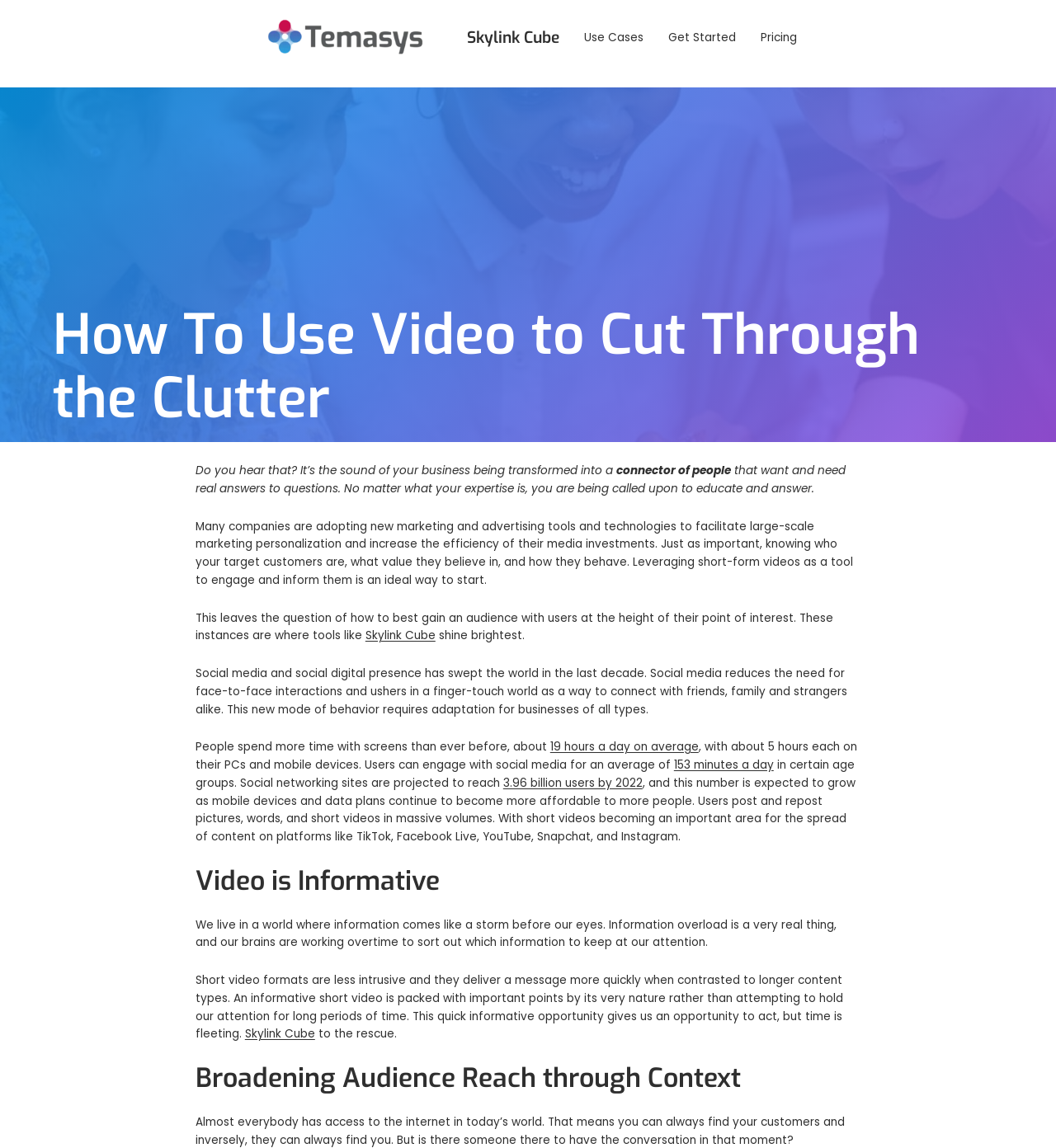What is the projected number of social media users by 2022?
Refer to the image and provide a concise answer in one word or phrase.

3.96 billion